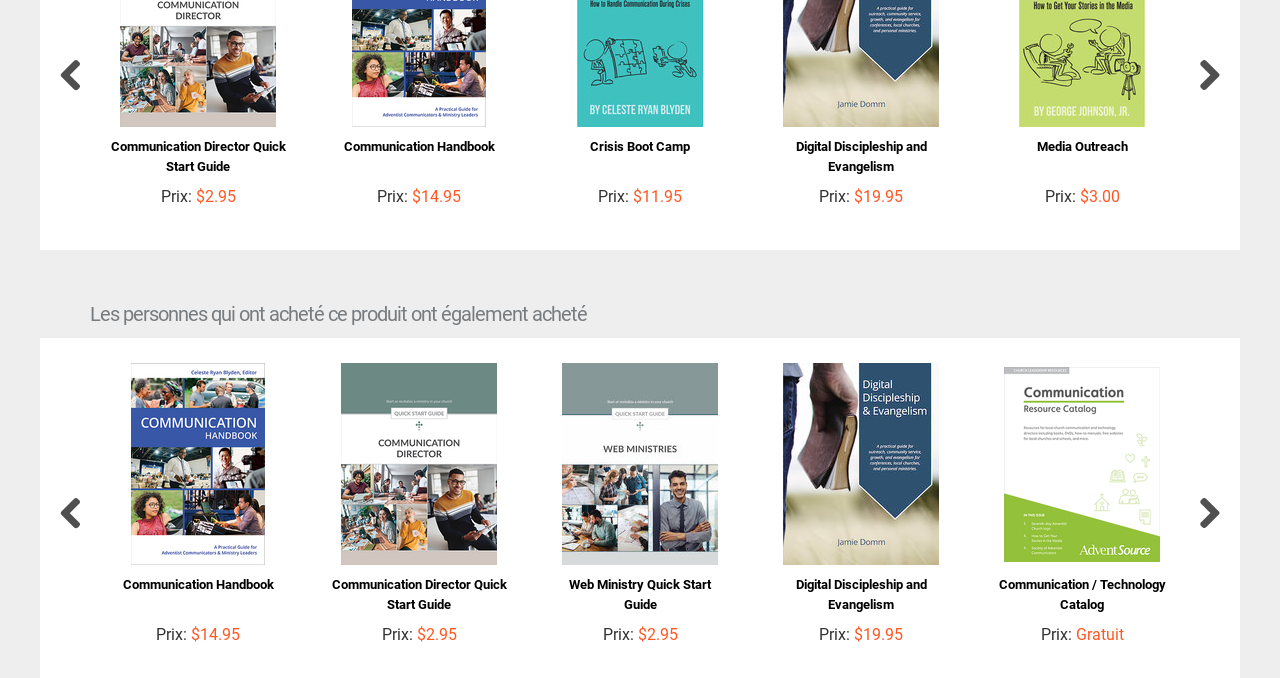Provide the bounding box coordinates of the HTML element described by the text: "Communication Director Quick Start Guide".

[0.086, 0.205, 0.223, 0.257]